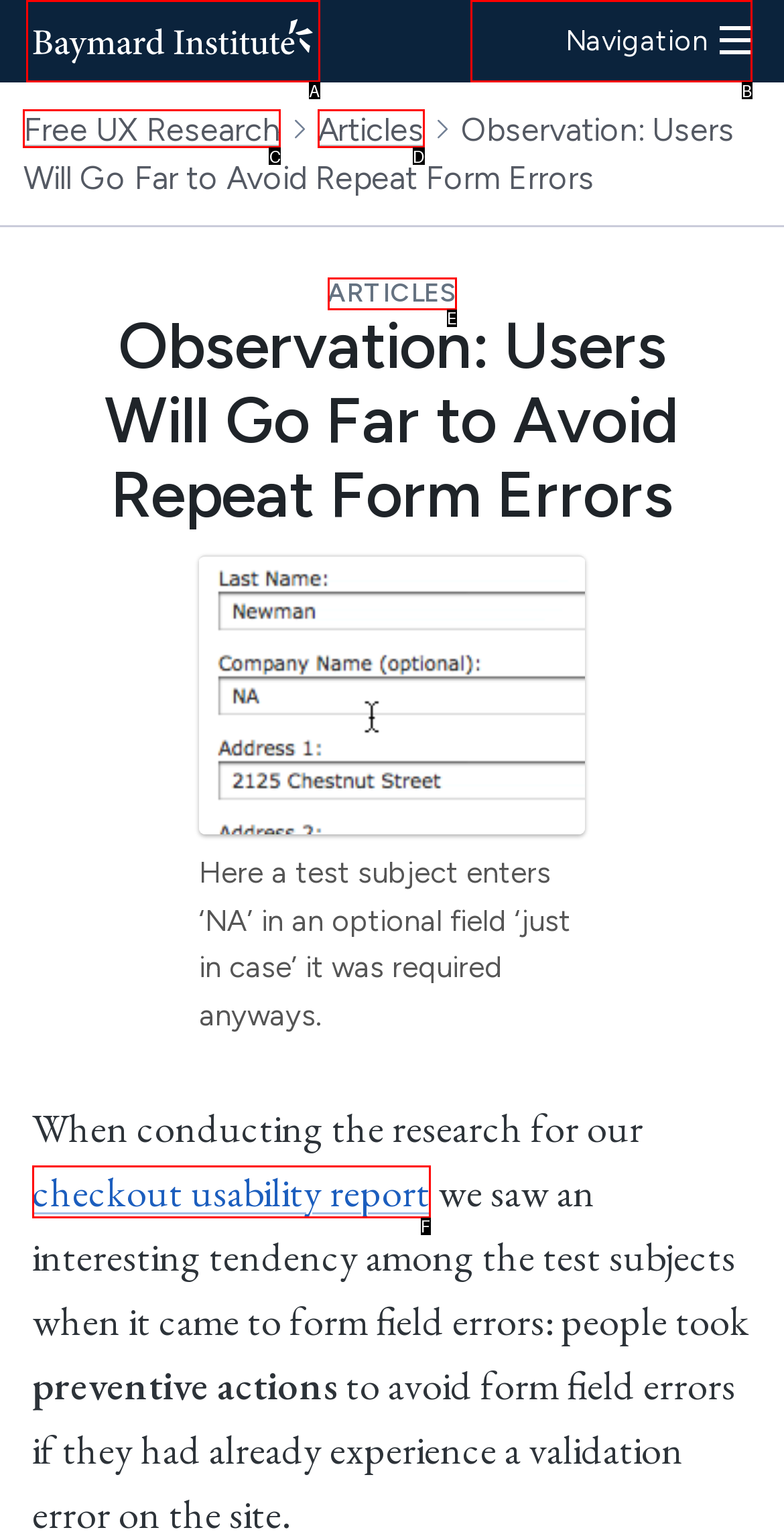Using the element description: checkout usability report, select the HTML element that matches best. Answer with the letter of your choice.

F